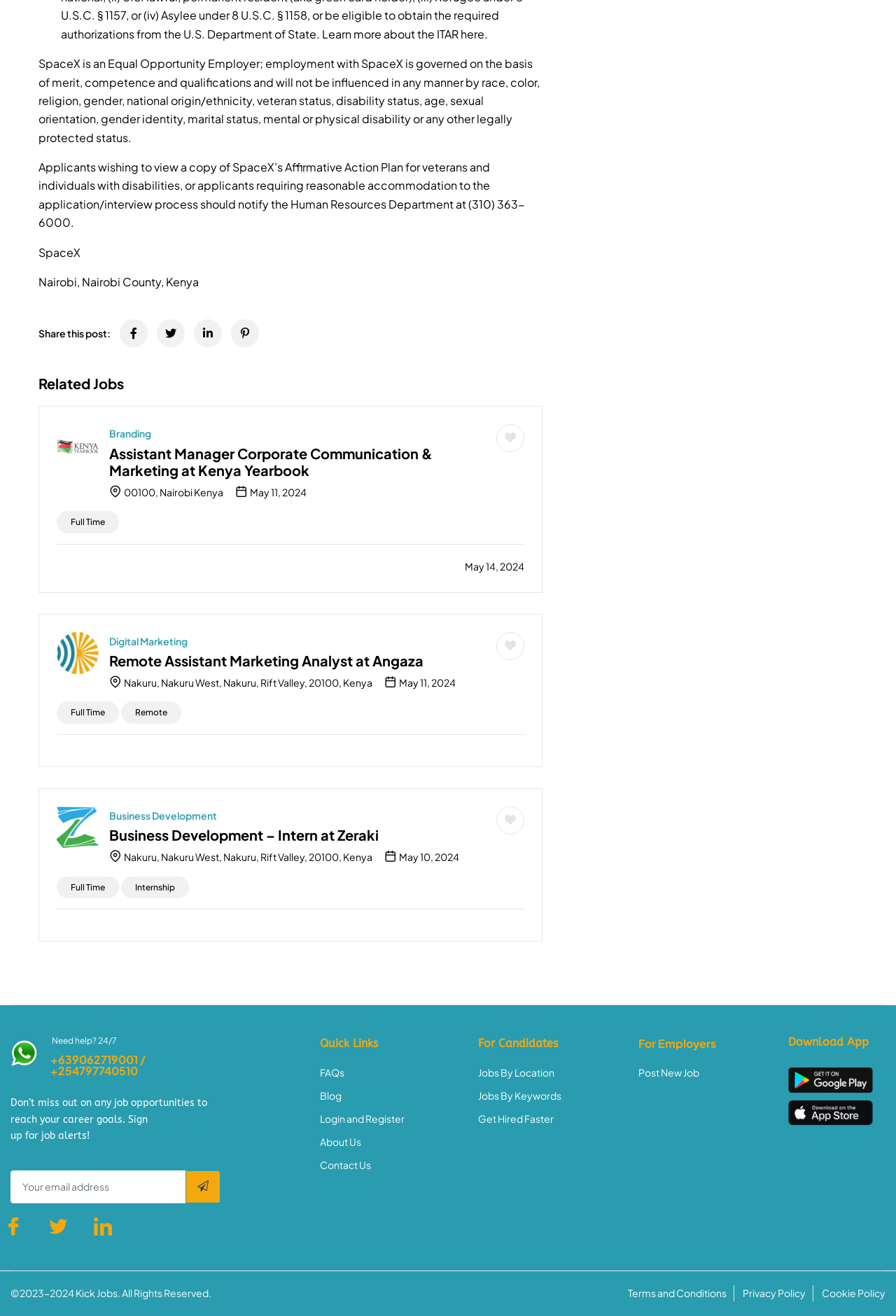Specify the bounding box coordinates of the element's area that should be clicked to execute the given instruction: "Search for jobs by location". The coordinates should be four float numbers between 0 and 1, i.e., [left, top, right, bottom].

[0.534, 0.809, 0.619, 0.821]